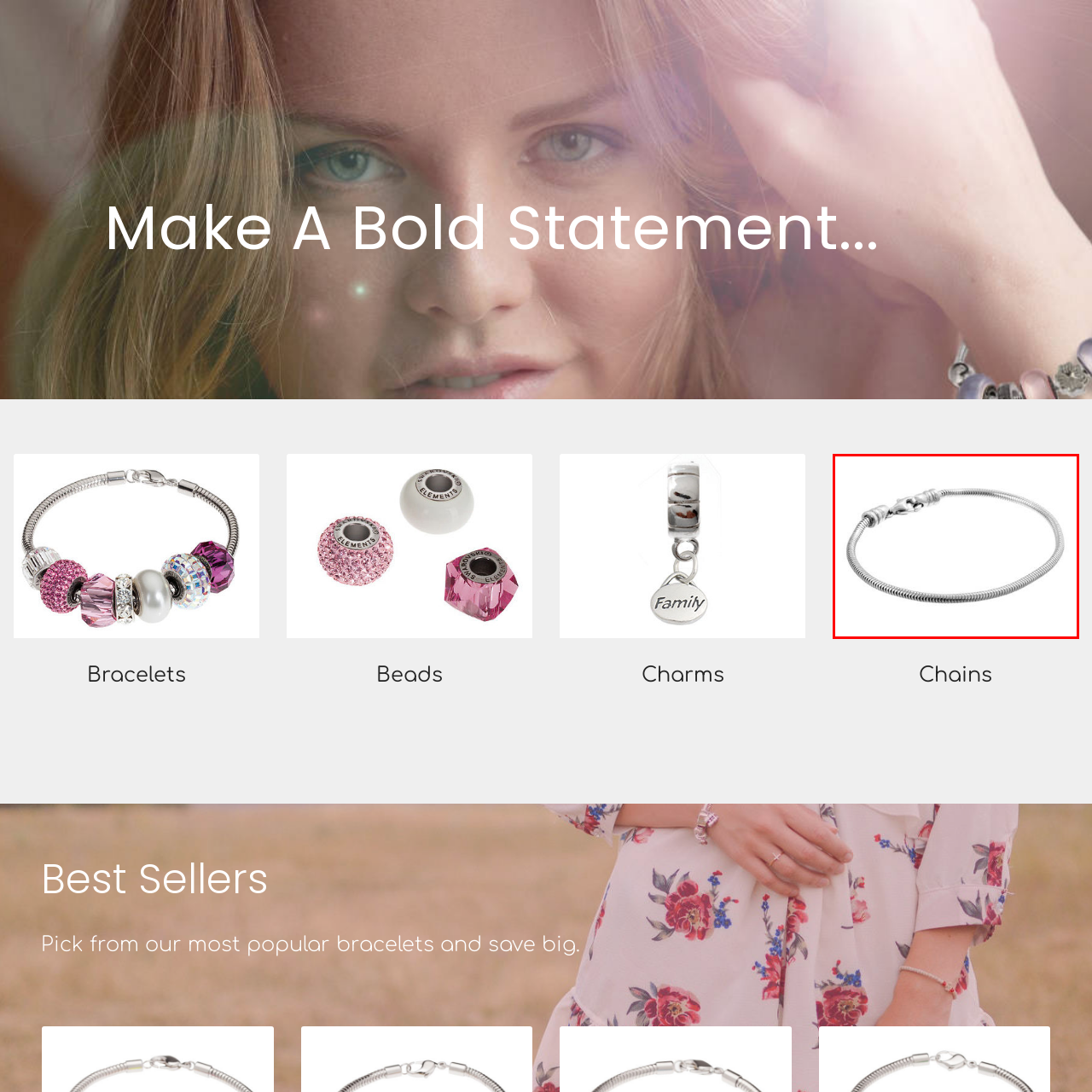Give a detailed account of the visual elements present in the image highlighted by the red border.

This striking image features a sleek, silver chain bracelet characterized by its elegant design and polished finish. The bracelet's intricate details include flexible, interlocking segments that create a seamless flow, culminating in a secure clasp. Perfect for making a bold statement, this piece is showcased within the context of a jewelry collection, emphasizing its stylish appeal. Ideal for both casual and formal occasions, this bracelet serves as a versatile addition to any jewelry wardrobe. Explore the "Chains" collection to discover more stunning designs that enhance any outfit.